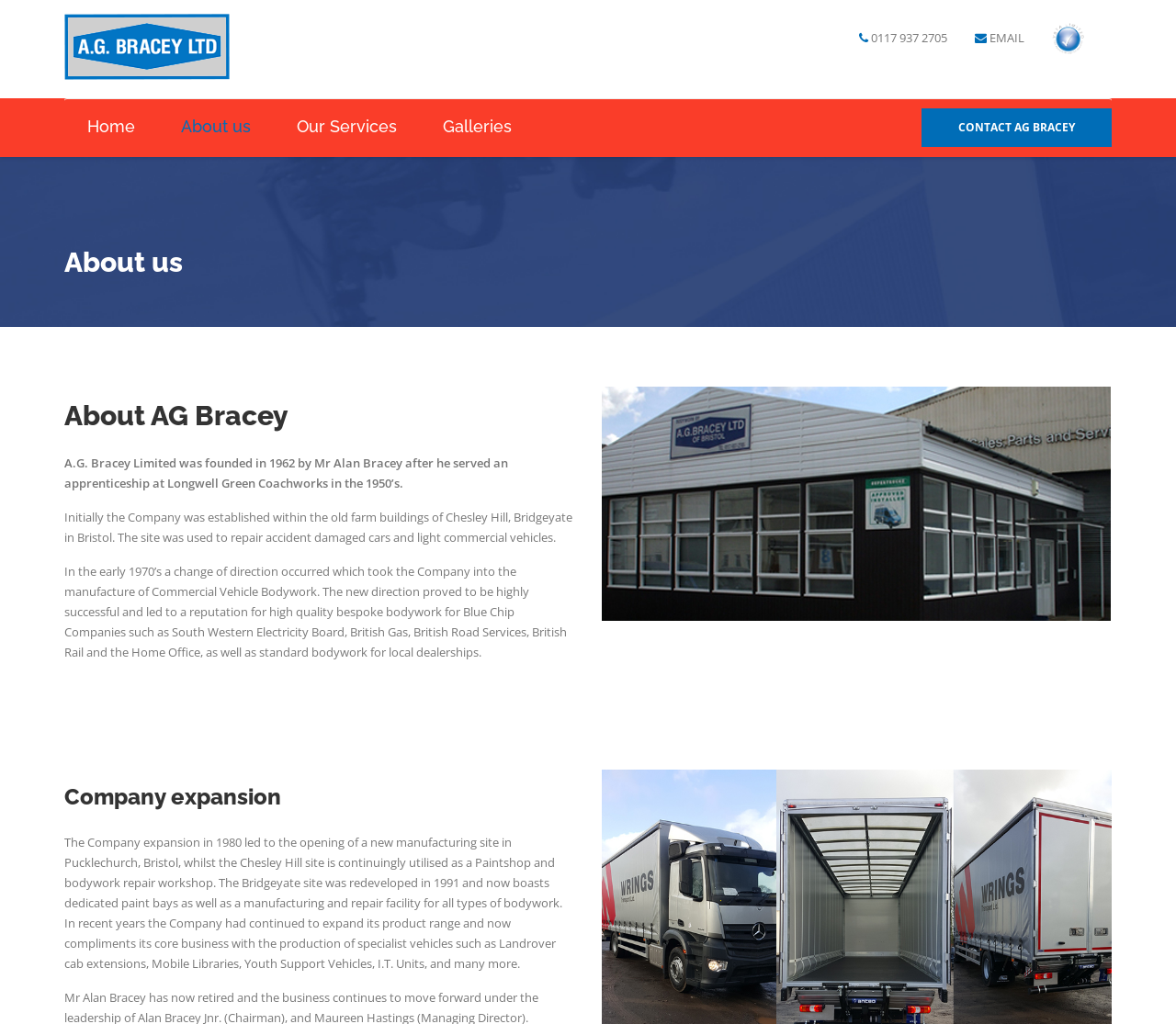Please identify the bounding box coordinates of the element's region that should be clicked to execute the following instruction: "Click on the 'Home' link". The bounding box coordinates must be four float numbers between 0 and 1, i.e., [left, top, right, bottom].

None